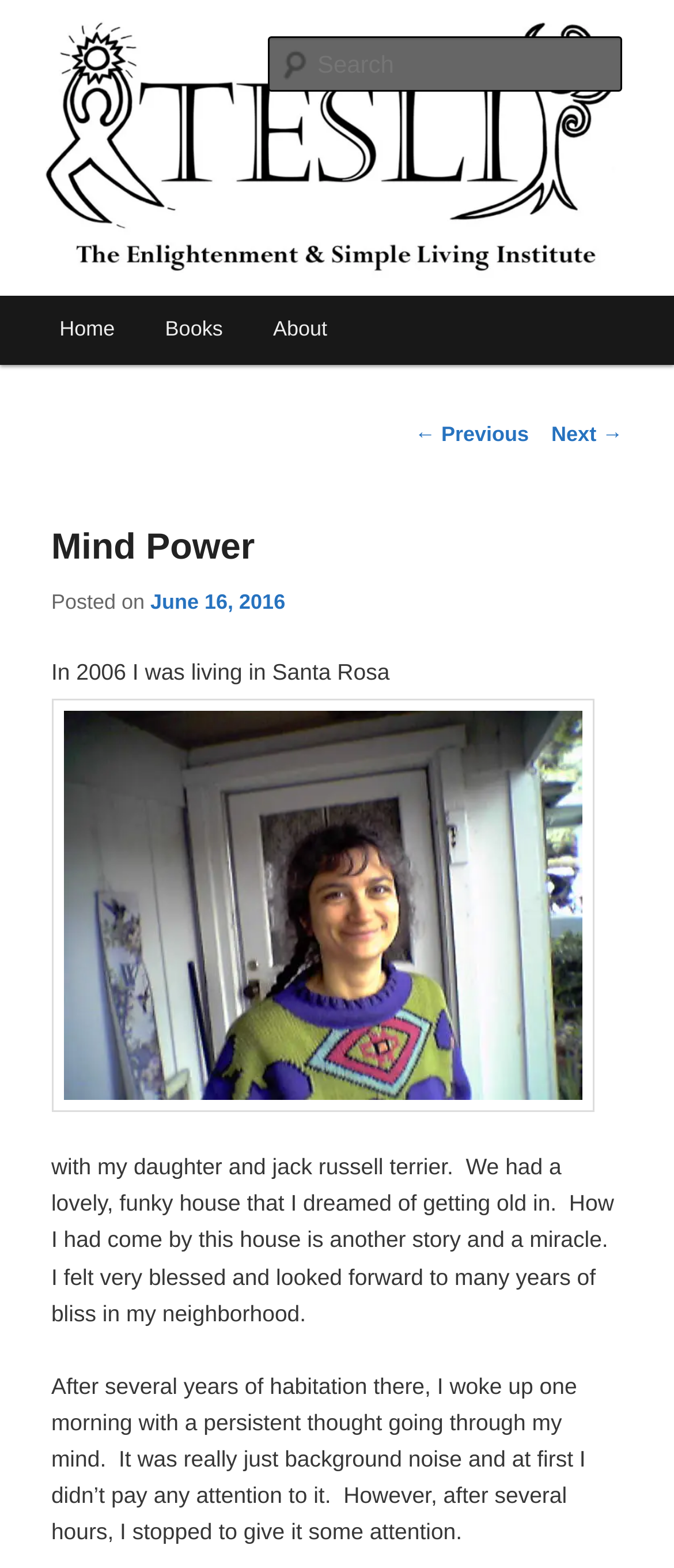Using floating point numbers between 0 and 1, provide the bounding box coordinates in the format (top-left x, top-left y, bottom-right x, bottom-right y). Locate the UI element described here: June 16, 2016

[0.223, 0.376, 0.423, 0.391]